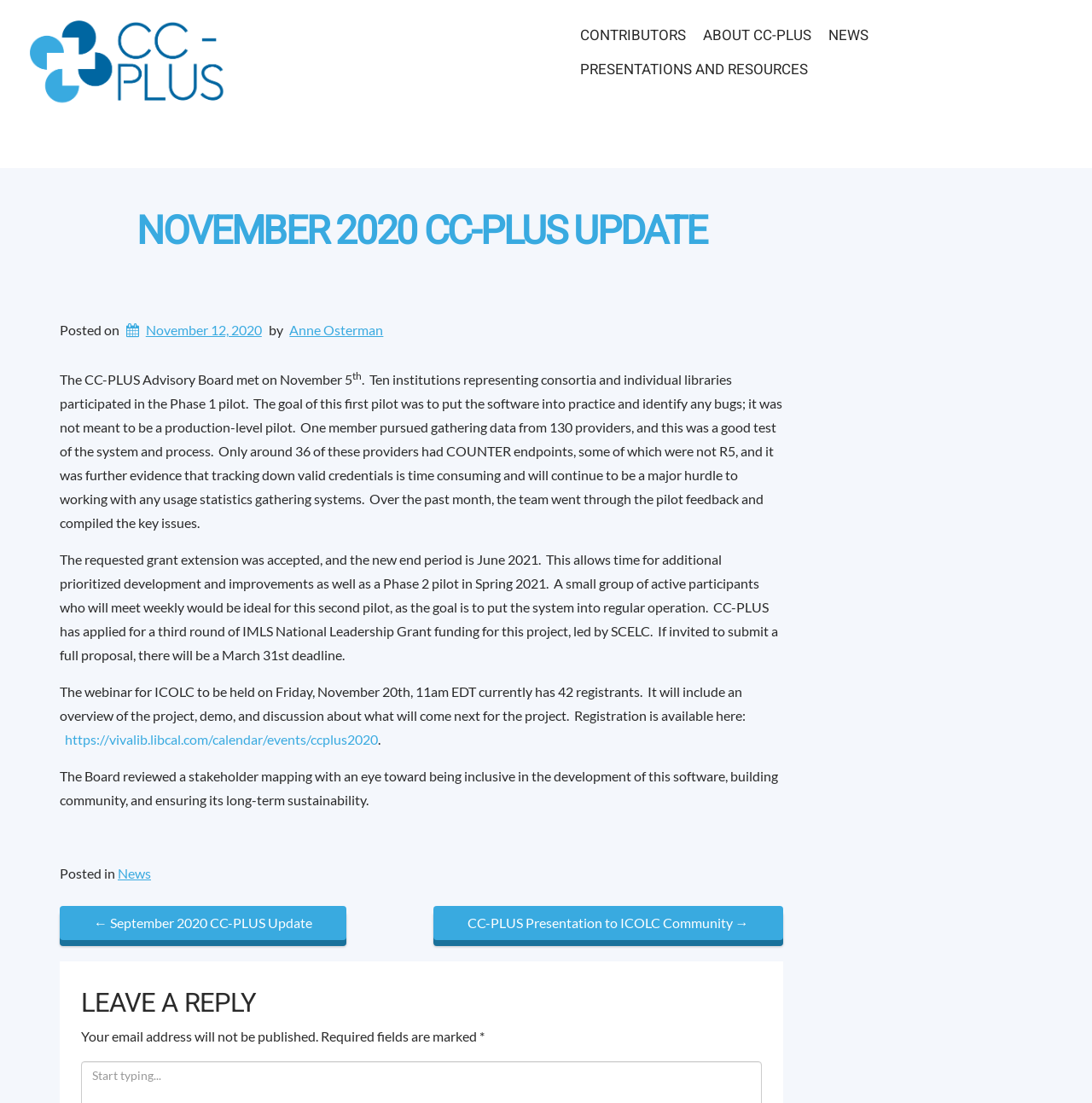Specify the bounding box coordinates of the area to click in order to execute this command: 'Go to the PRESENTATIONS AND RESOURCES page'. The coordinates should consist of four float numbers ranging from 0 to 1, and should be formatted as [left, top, right, bottom].

[0.523, 0.048, 0.748, 0.079]